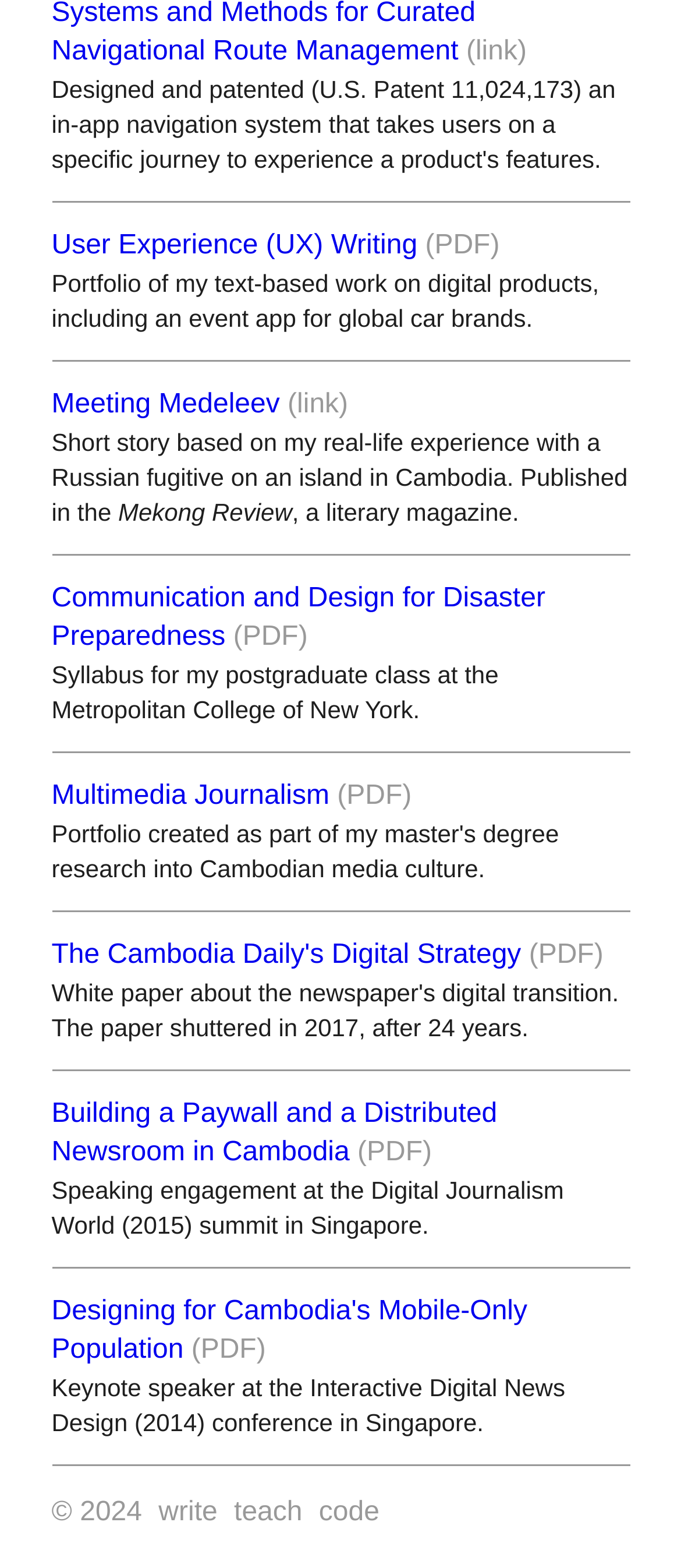What is the format of the documents linked on this webpage? Based on the screenshot, please respond with a single word or phrase.

PDF